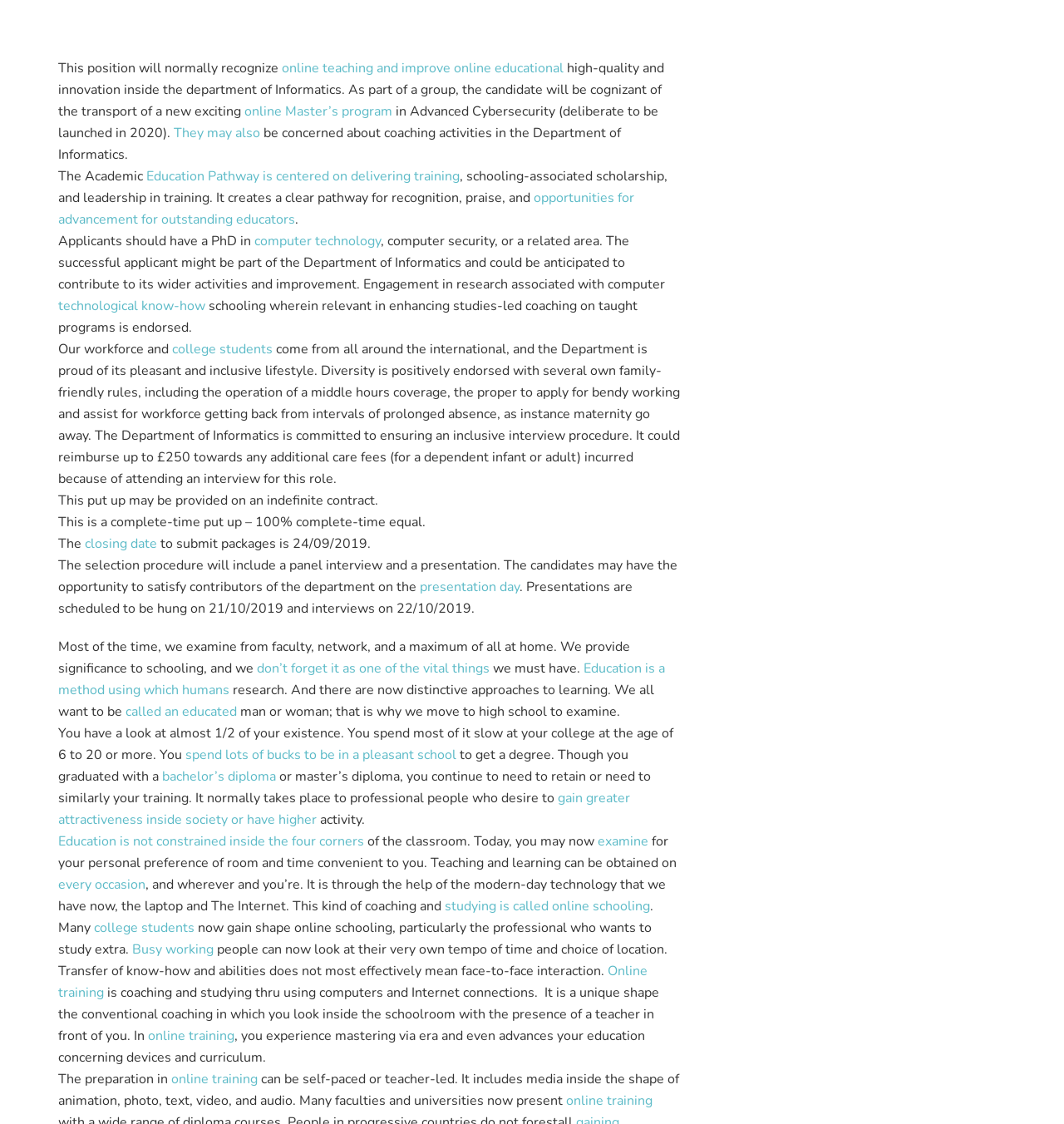Refer to the image and offer a detailed explanation in response to the question: What is the position being described?

The webpage is describing a position, and based on the text, it appears to be an academic position, likely a professor or lecturer, in the Department of Informatics.